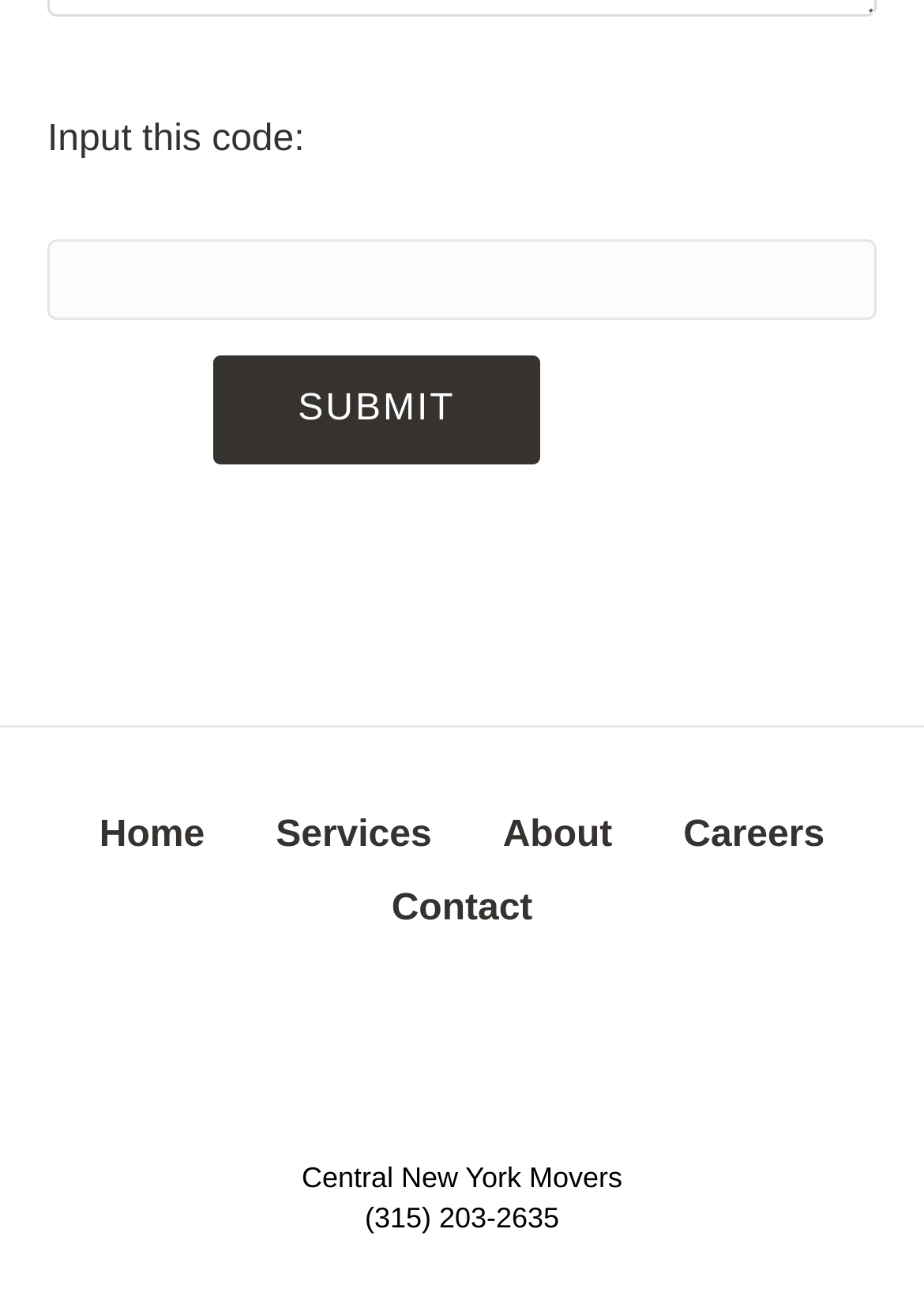Bounding box coordinates are to be given in the format (top-left x, top-left y, bottom-right x, bottom-right y). All values must be floating point numbers between 0 and 1. Provide the bounding box coordinate for the UI element described as: About

[0.544, 0.632, 0.663, 0.663]